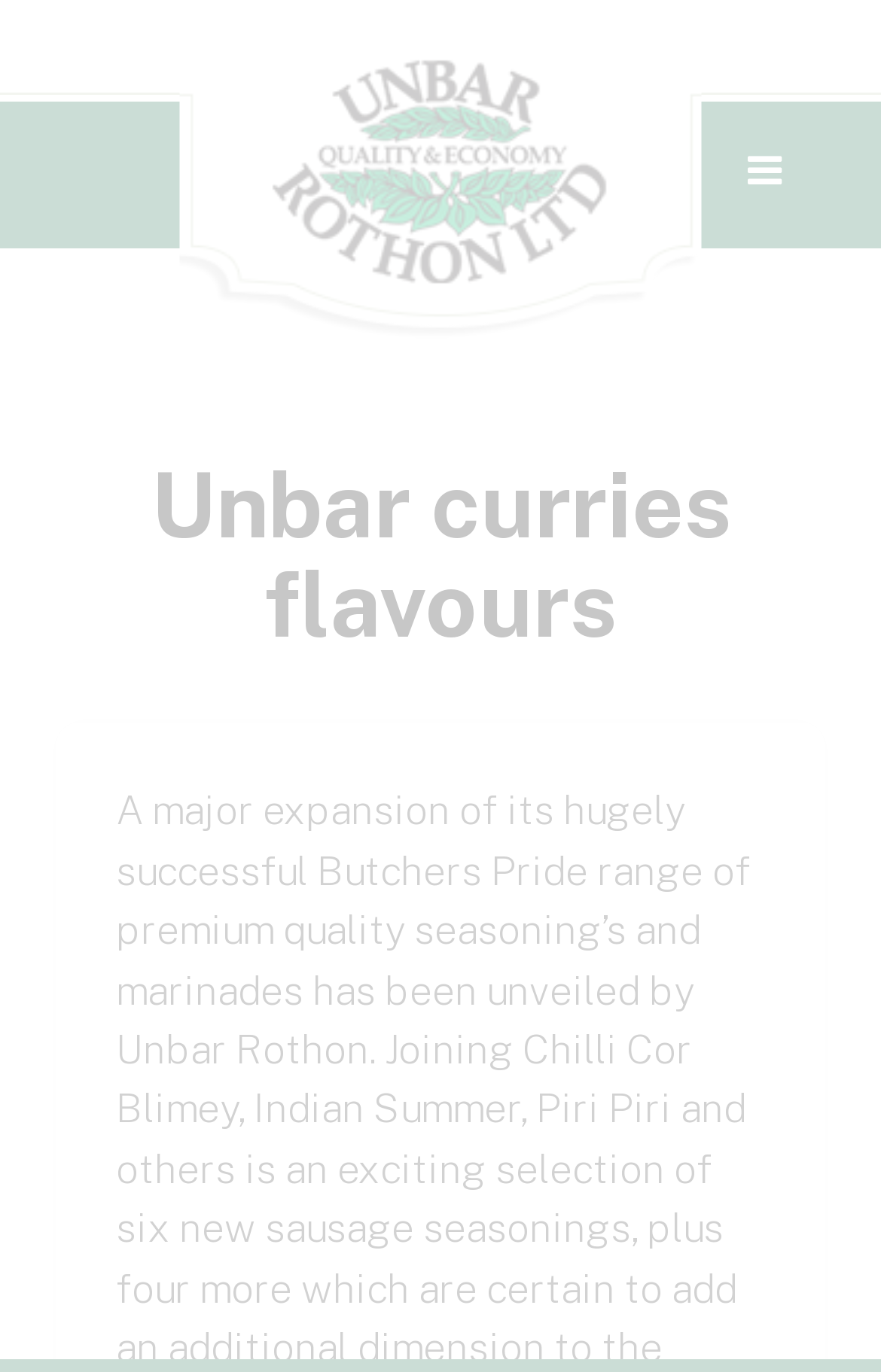Find the UI element described as: "Toggle navigation" and predict its bounding box coordinates. Ensure the coordinates are four float numbers between 0 and 1, [left, top, right, bottom].

[0.85, 0.091, 0.923, 0.164]